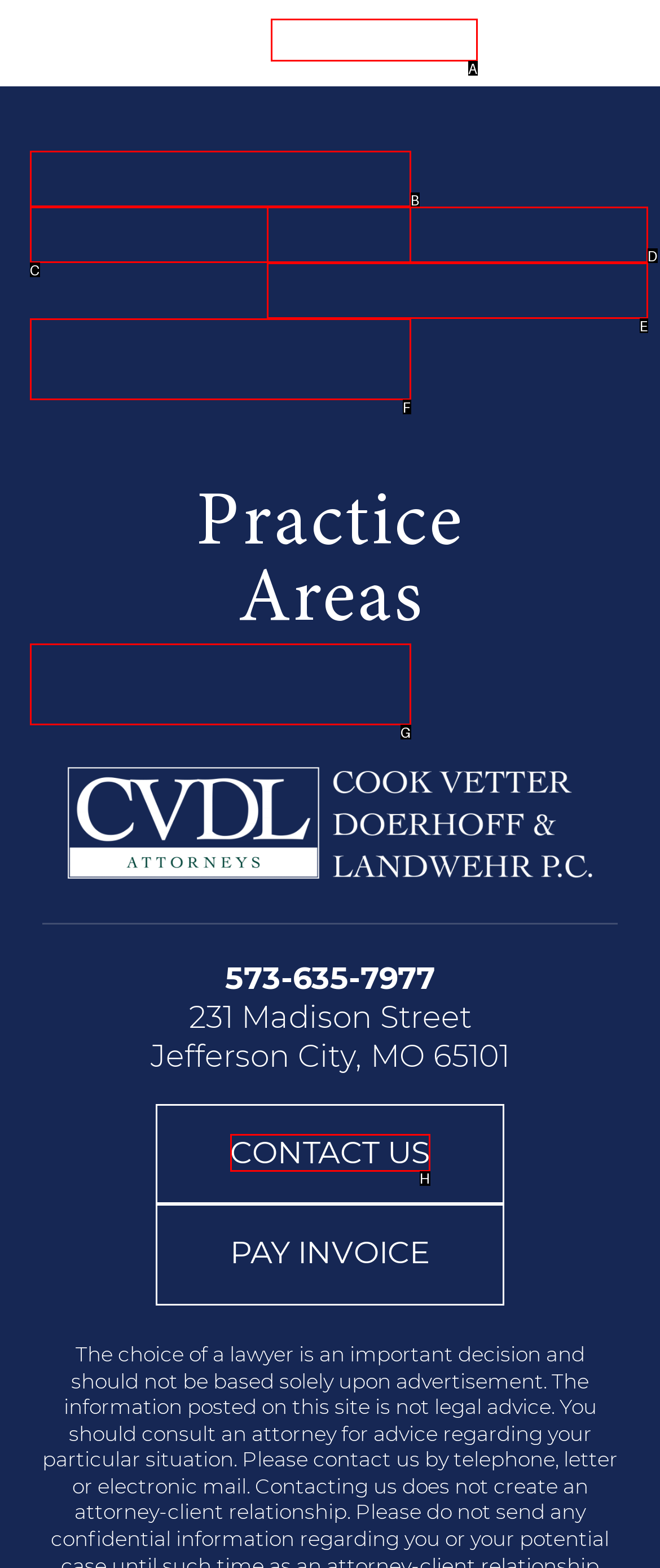Determine which option matches the element description: Class Actions
Reply with the letter of the appropriate option from the options provided.

B